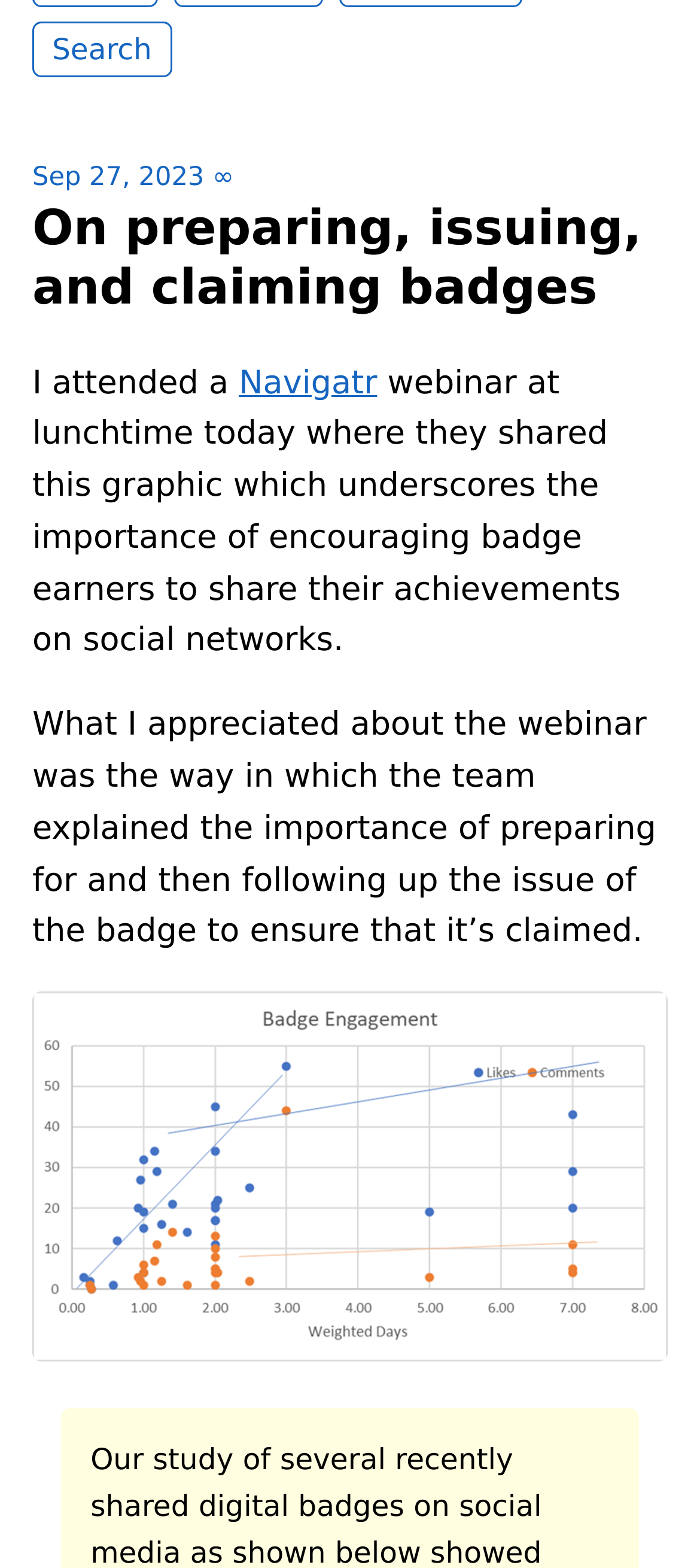Identify the bounding box coordinates for the UI element described as follows: Navigatr. Use the format (top-left x, top-left y, bottom-right x, bottom-right y) and ensure all values are floating point numbers between 0 and 1.

[0.341, 0.232, 0.539, 0.256]